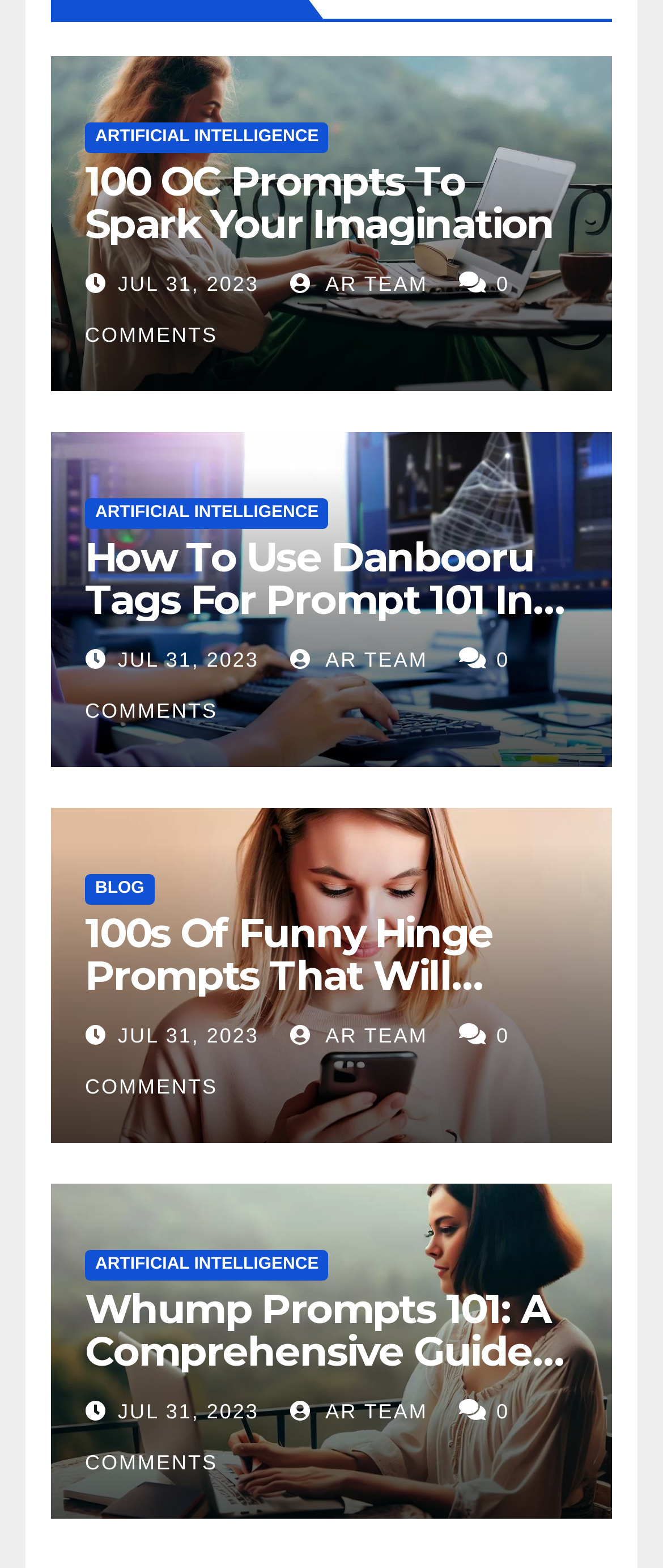Identify the bounding box coordinates for the region to click in order to carry out this instruction: "Read the article '100 OC Prompts To Spark Your Imagination'". Provide the coordinates using four float numbers between 0 and 1, formatted as [left, top, right, bottom].

[0.128, 0.1, 0.835, 0.158]